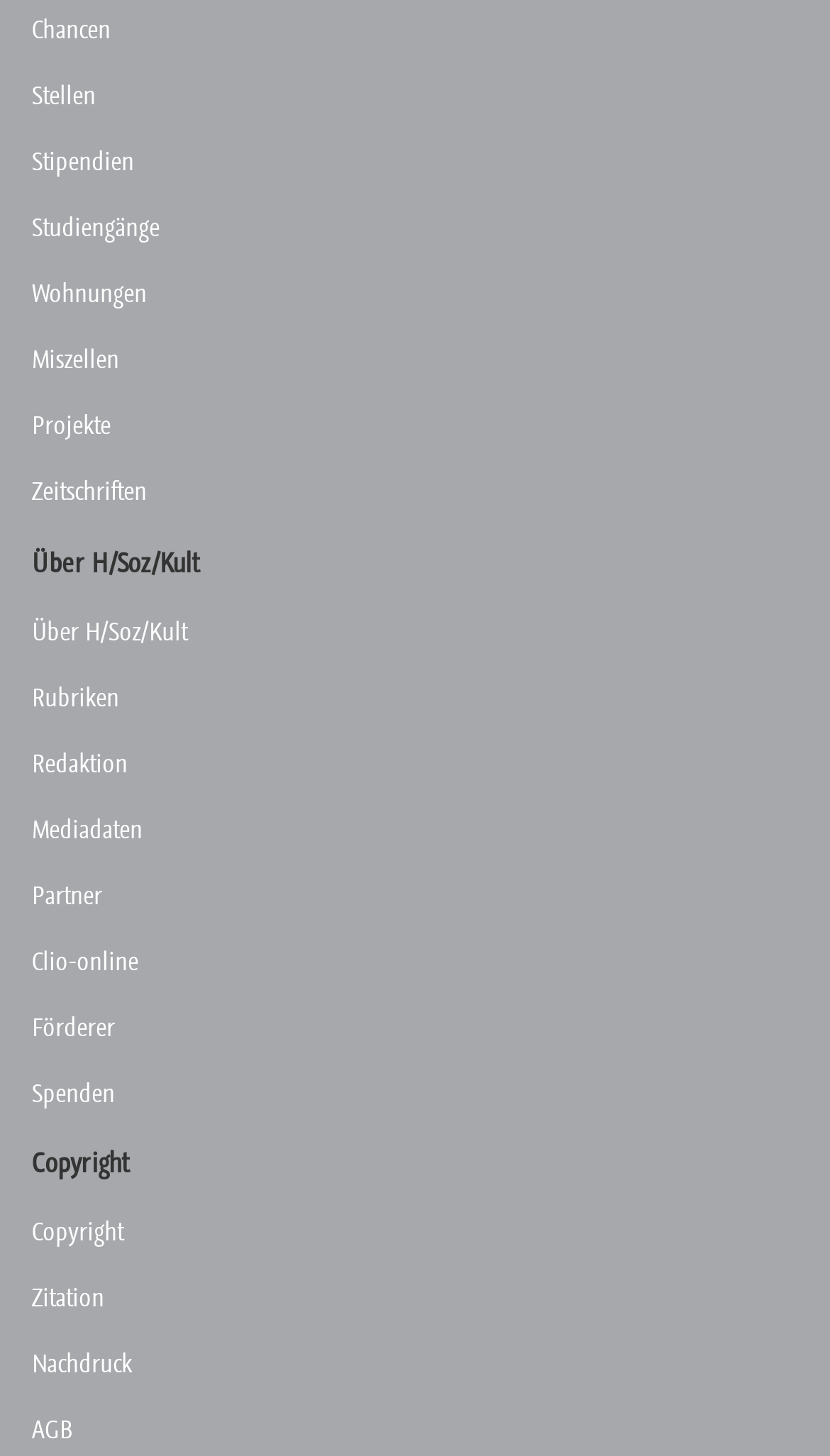Answer the question briefly using a single word or phrase: 
Are there any links related to studying?

Yes